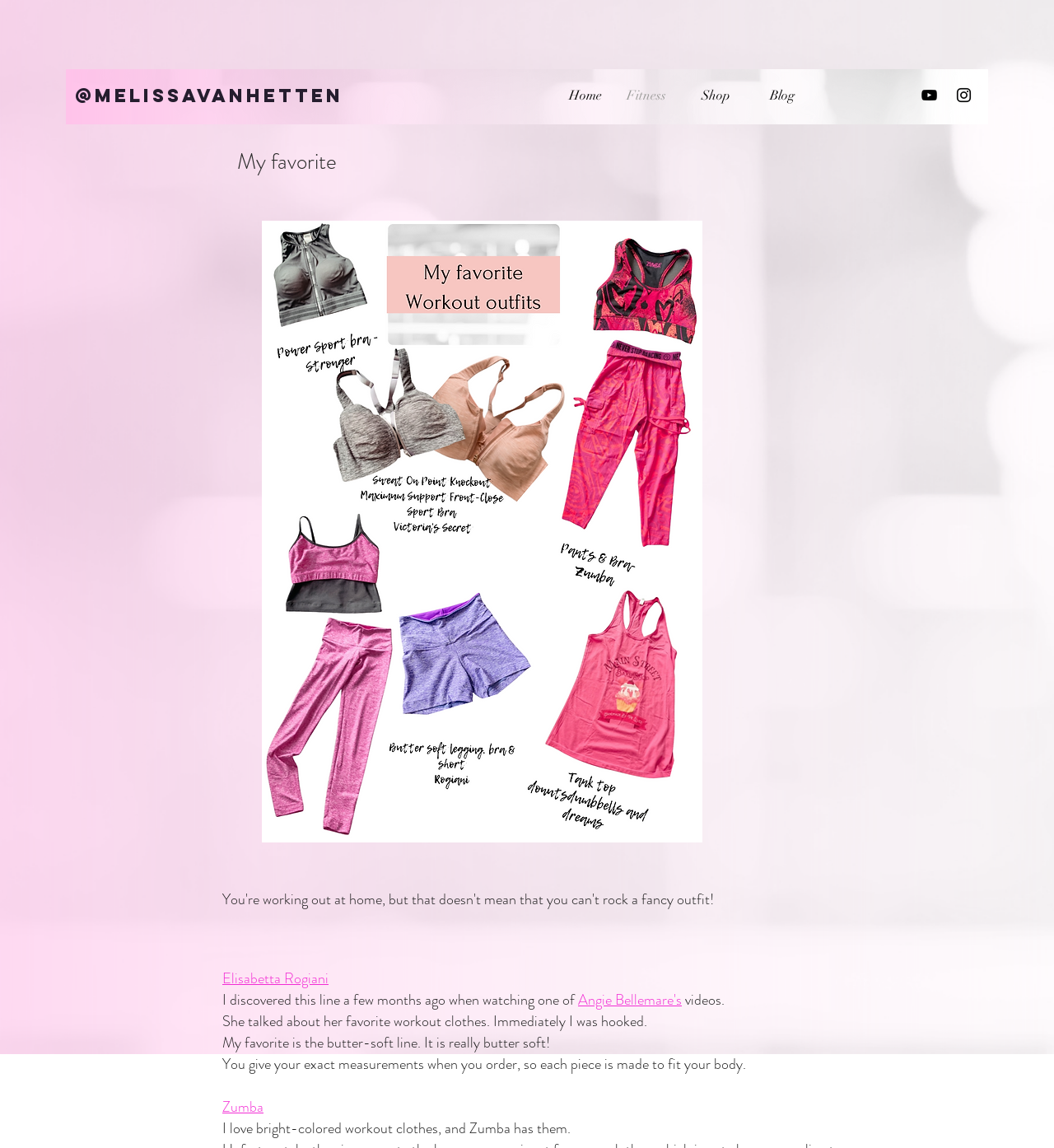Determine the coordinates of the bounding box that should be clicked to complete the instruction: "Go to the 'YouTube' channel". The coordinates should be represented by four float numbers between 0 and 1: [left, top, right, bottom].

[0.873, 0.075, 0.891, 0.091]